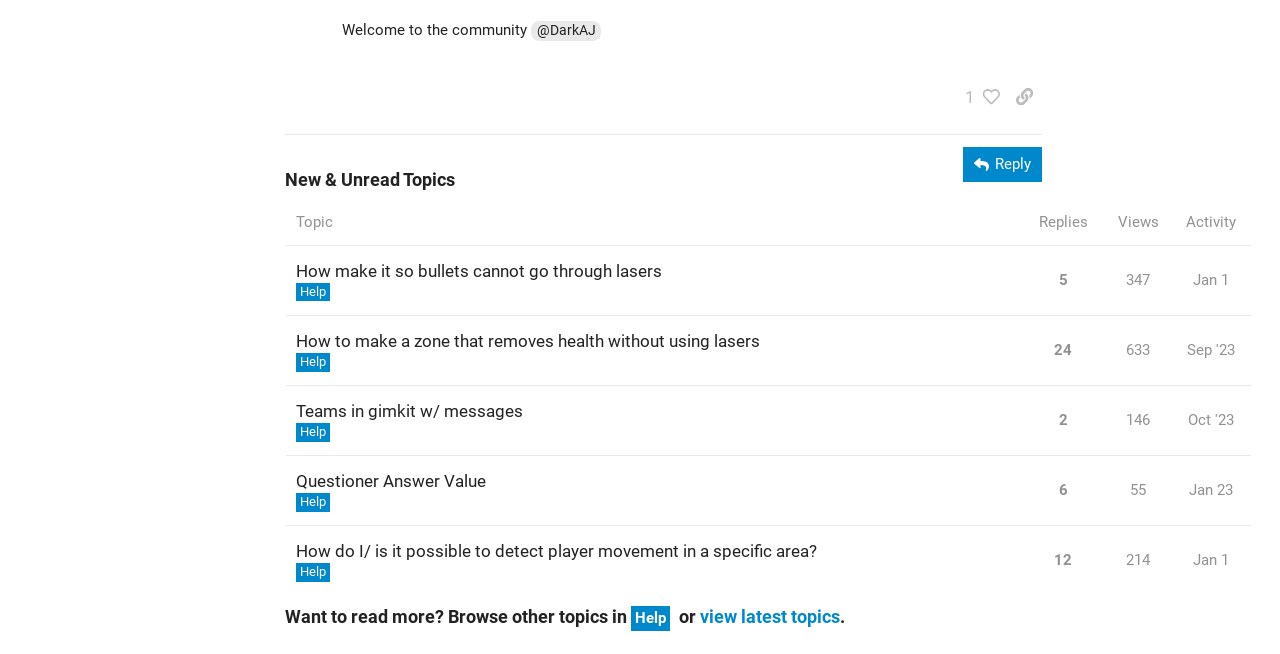Locate the bounding box coordinates of the area where you should click to accomplish the instruction: "Click on the 'This topic has 5 replies' button".

[0.823, 0.394, 0.838, 0.463]